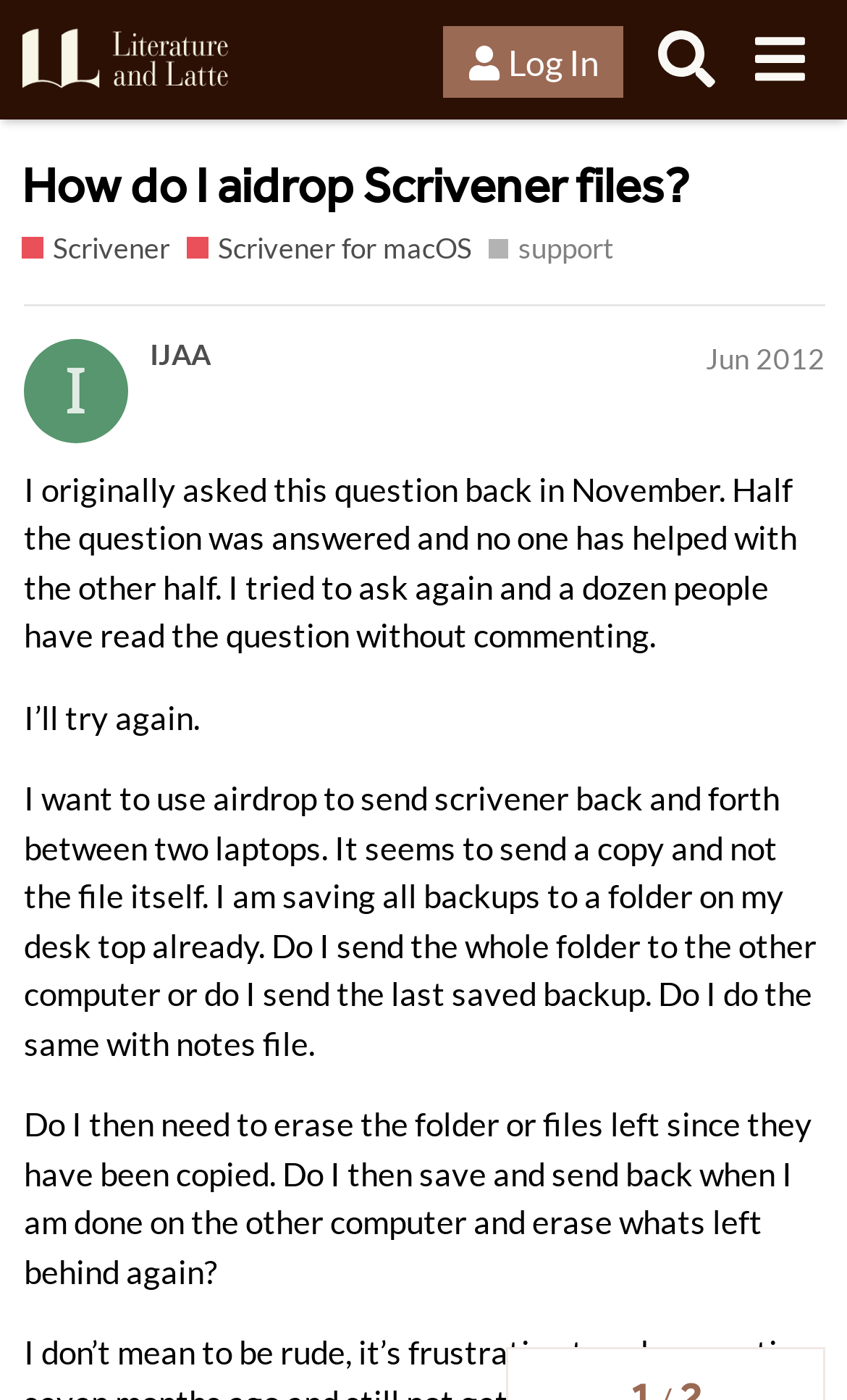What is the topic of the discussion?
Could you give a comprehensive explanation in response to this question?

The topic of the discussion is about using airdrop to send Scrivener files between two laptops, and the user is seeking help on how to do it correctly.